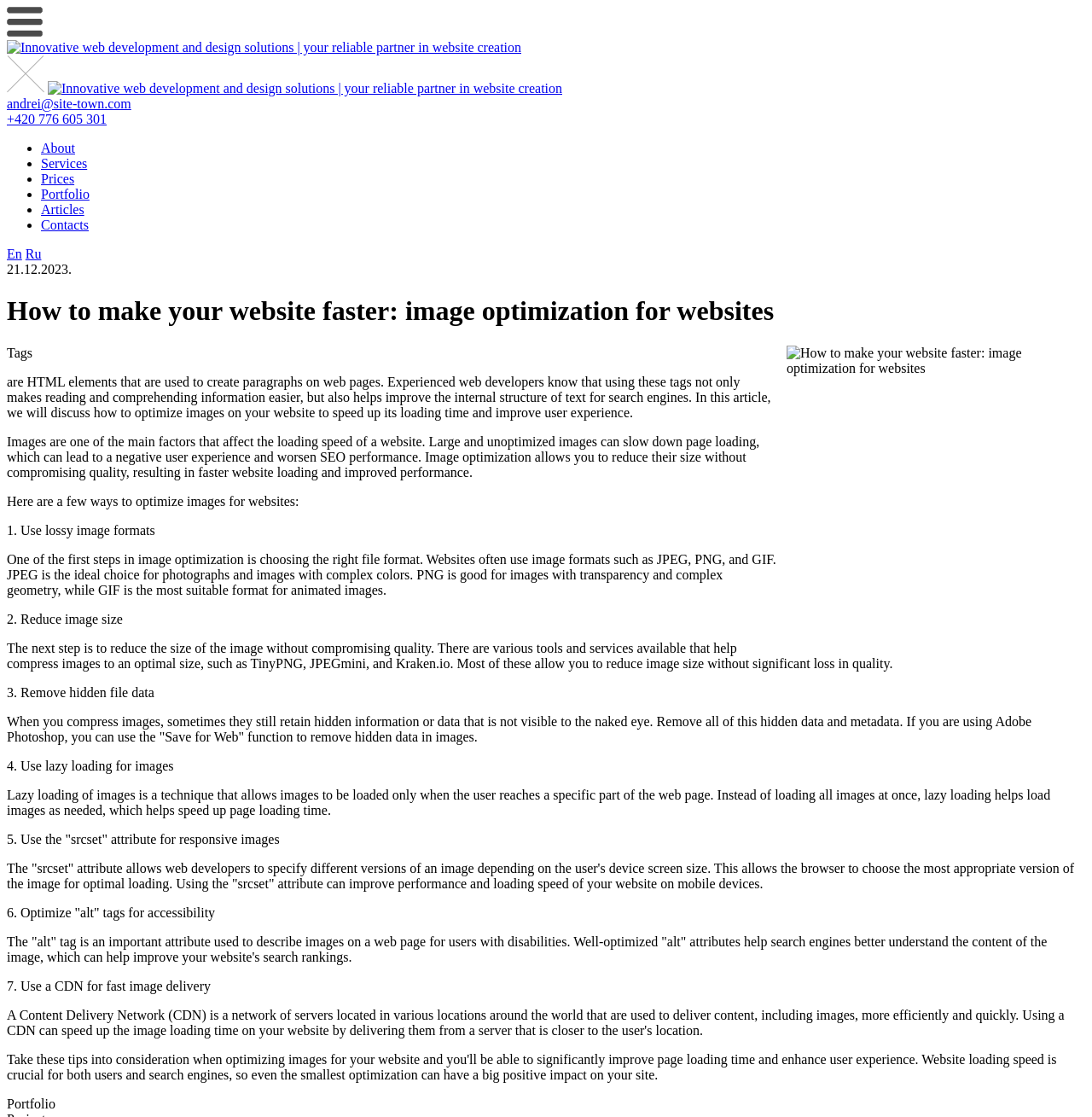Please identify the bounding box coordinates of the clickable area that will fulfill the following instruction: "Click the 'Services' link". The coordinates should be in the format of four float numbers between 0 and 1, i.e., [left, top, right, bottom].

[0.038, 0.14, 0.08, 0.153]